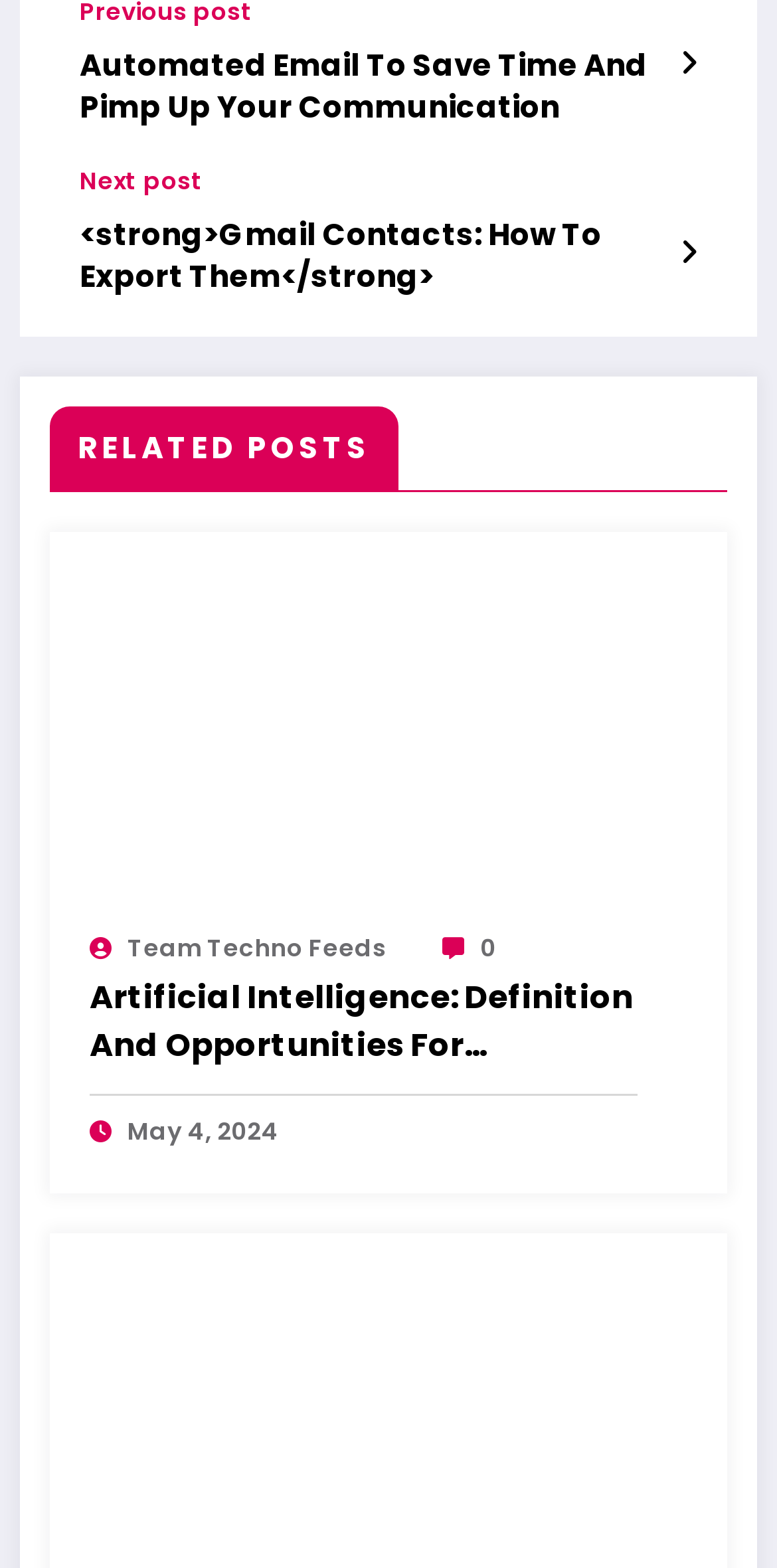Using the webpage screenshot, locate the HTML element that fits the following description and provide its bounding box: "0".

[0.618, 0.593, 0.638, 0.615]